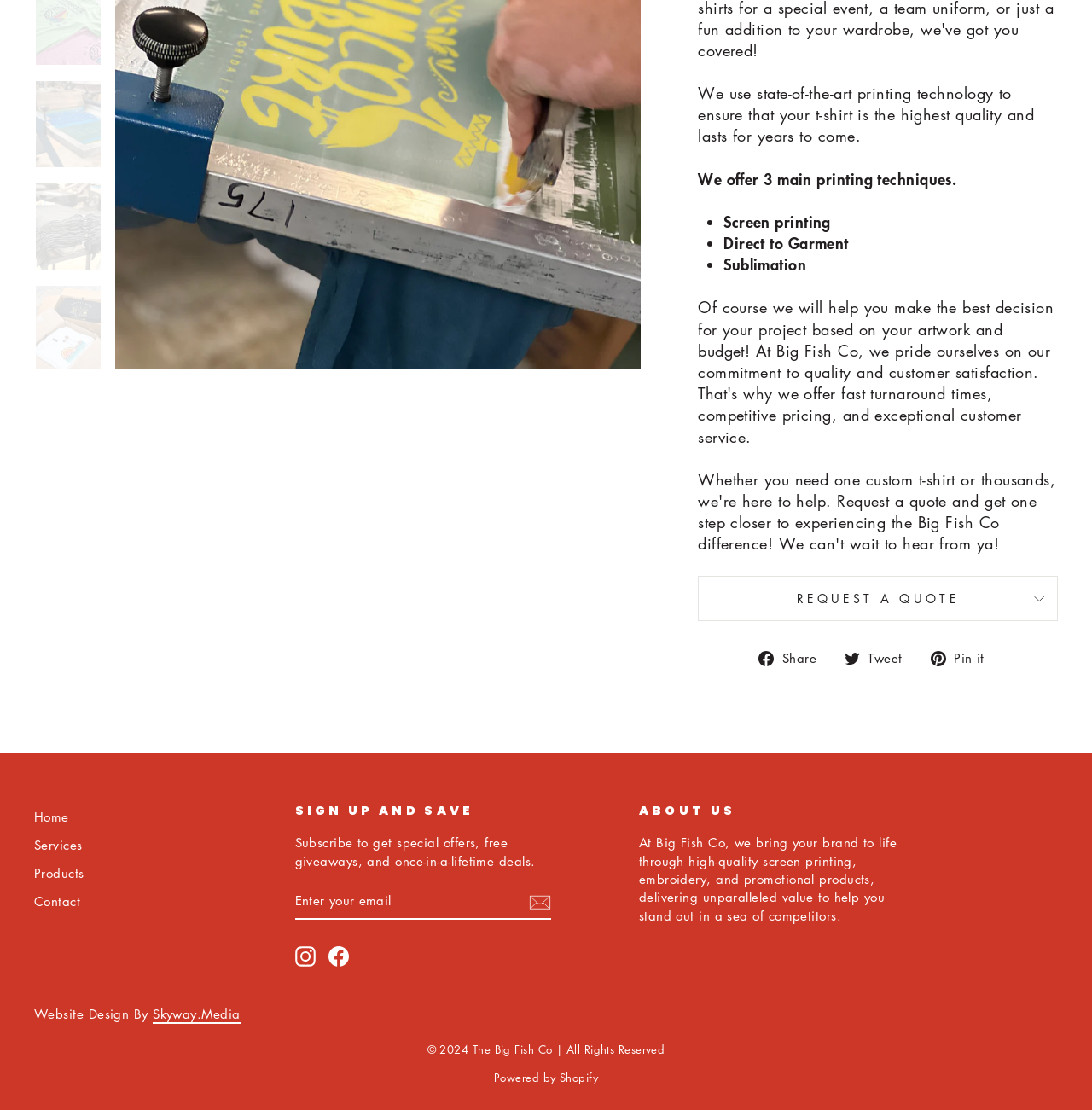Find and provide the bounding box coordinates for the UI element described here: "Request a Quote". The coordinates should be given as four float numbers between 0 and 1: [left, top, right, bottom].

[0.639, 0.519, 0.969, 0.559]